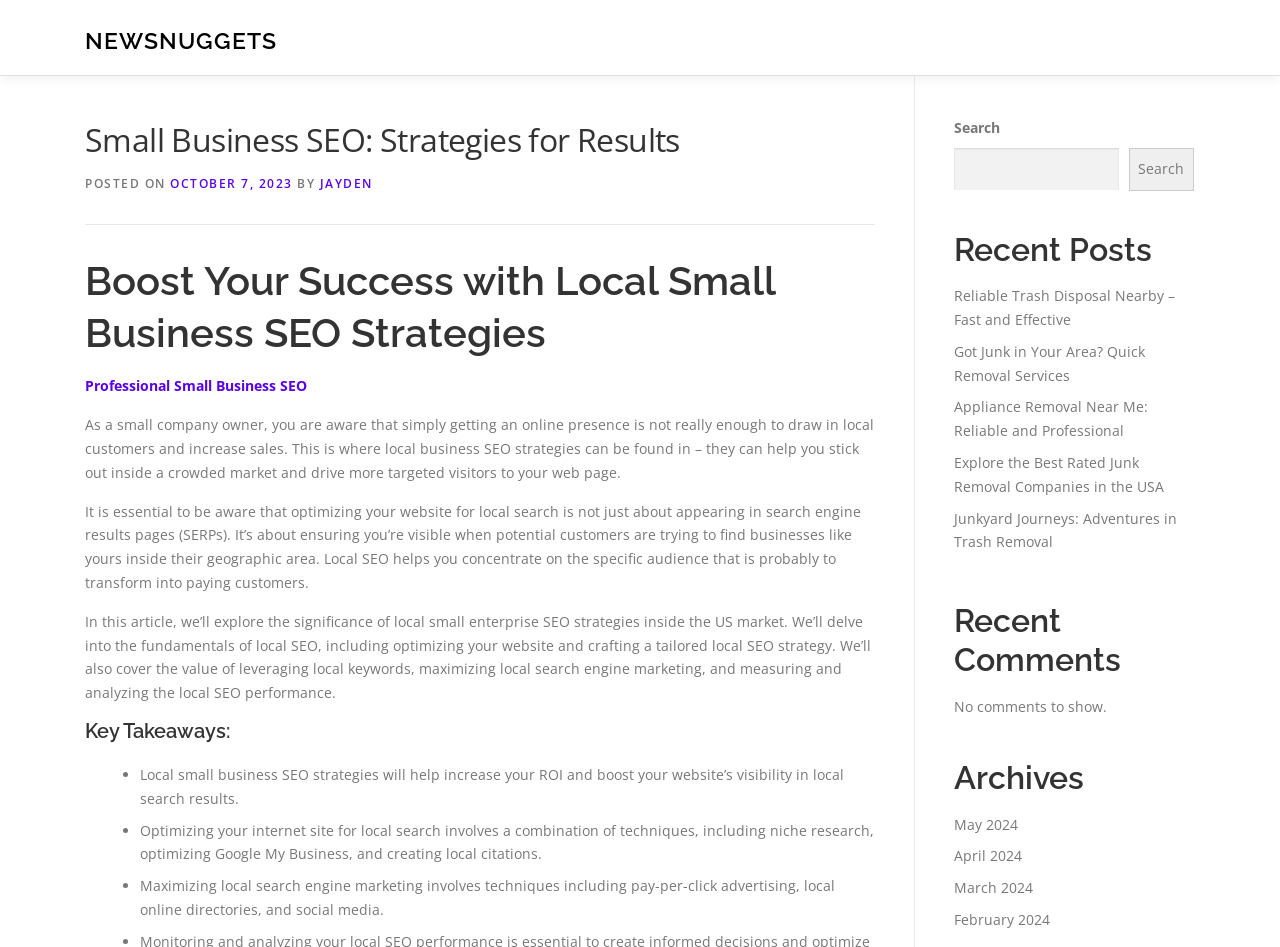Explain the webpage in detail.

The webpage is about Small Business SEO strategies, with the main title "Small Business SEO: Strategies for Results" at the top. Below the title, there is a header section with links to "NEWSNUGGETS", "Contact", and "Privacy Policy". 

The main content of the webpage is divided into several sections. The first section has a heading "Boost Your Success with Local Small Business SEO Strategies" and provides an introduction to the importance of local SEO strategies for small businesses. This section is followed by three paragraphs of text that explain the benefits of local SEO, including increasing ROI and visibility in local search results.

The next section is titled "Key Takeaways" and lists three bullet points summarizing the importance of local SEO strategies, including increasing ROI, optimizing websites for local search, and maximizing local search engine marketing.

On the right side of the webpage, there is a search bar with a search button. Below the search bar, there are sections for "Recent Posts", "Recent Comments", and "Archives". The "Recent Posts" section lists five links to recent articles, including "Reliable Trash Disposal Nearby – Fast and Effective" and "Junkyard Journeys: Adventures in Trash Removal". The "Recent Comments" section indicates that there are no comments to show. The "Archives" section lists links to monthly archives, including May 2024, April 2024, and February 2024.